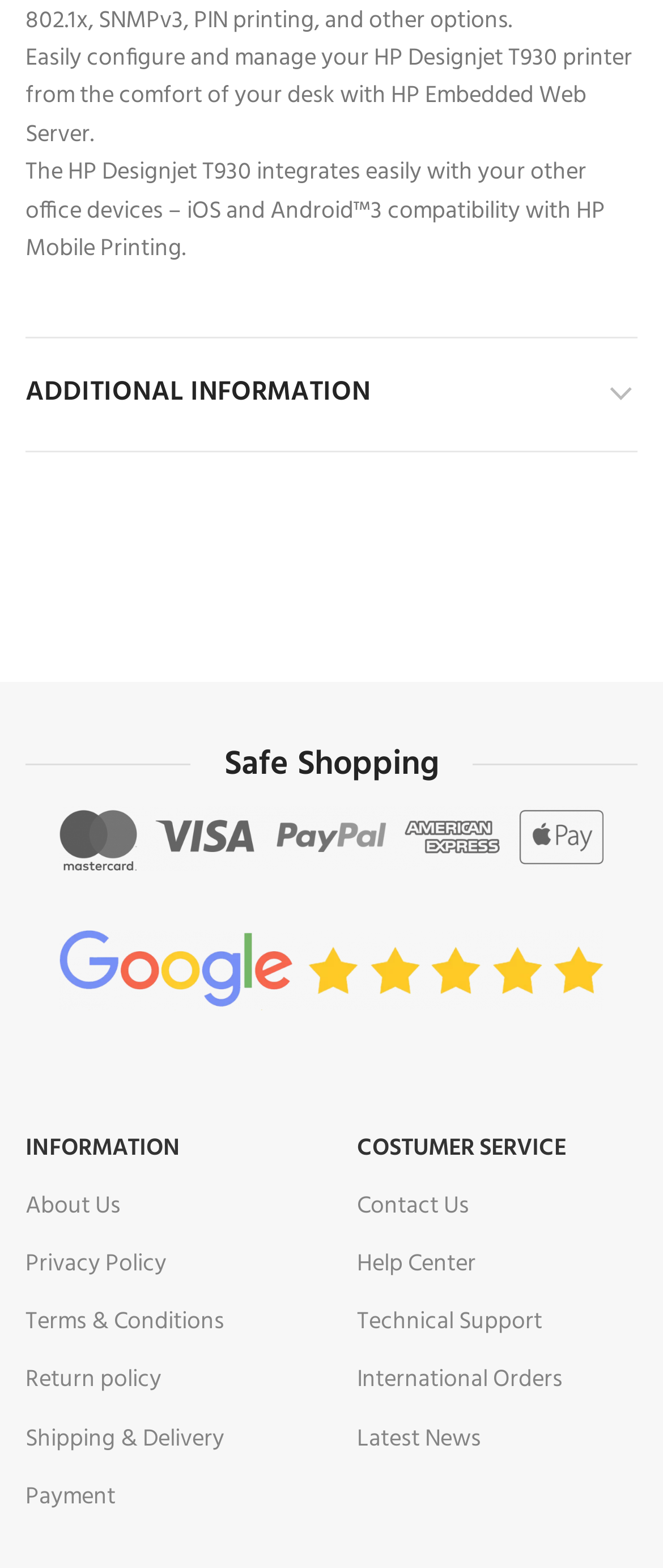Identify the bounding box coordinates for the element you need to click to achieve the following task: "view January 2011". Provide the bounding box coordinates as four float numbers between 0 and 1, in the form [left, top, right, bottom].

None